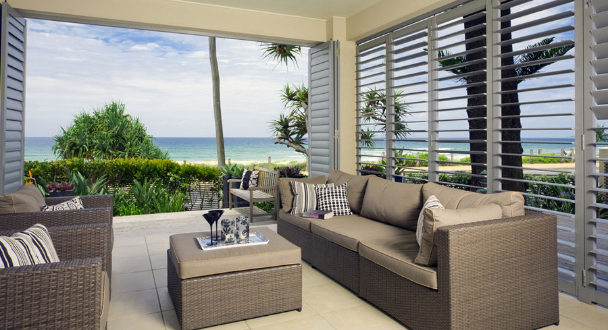What is the view from the outdoor space?
Please give a well-detailed answer to the question.

The caption states that the outdoor space is 'nestled beside a stunning coastal vista', implying that the view from the space is of the coast.